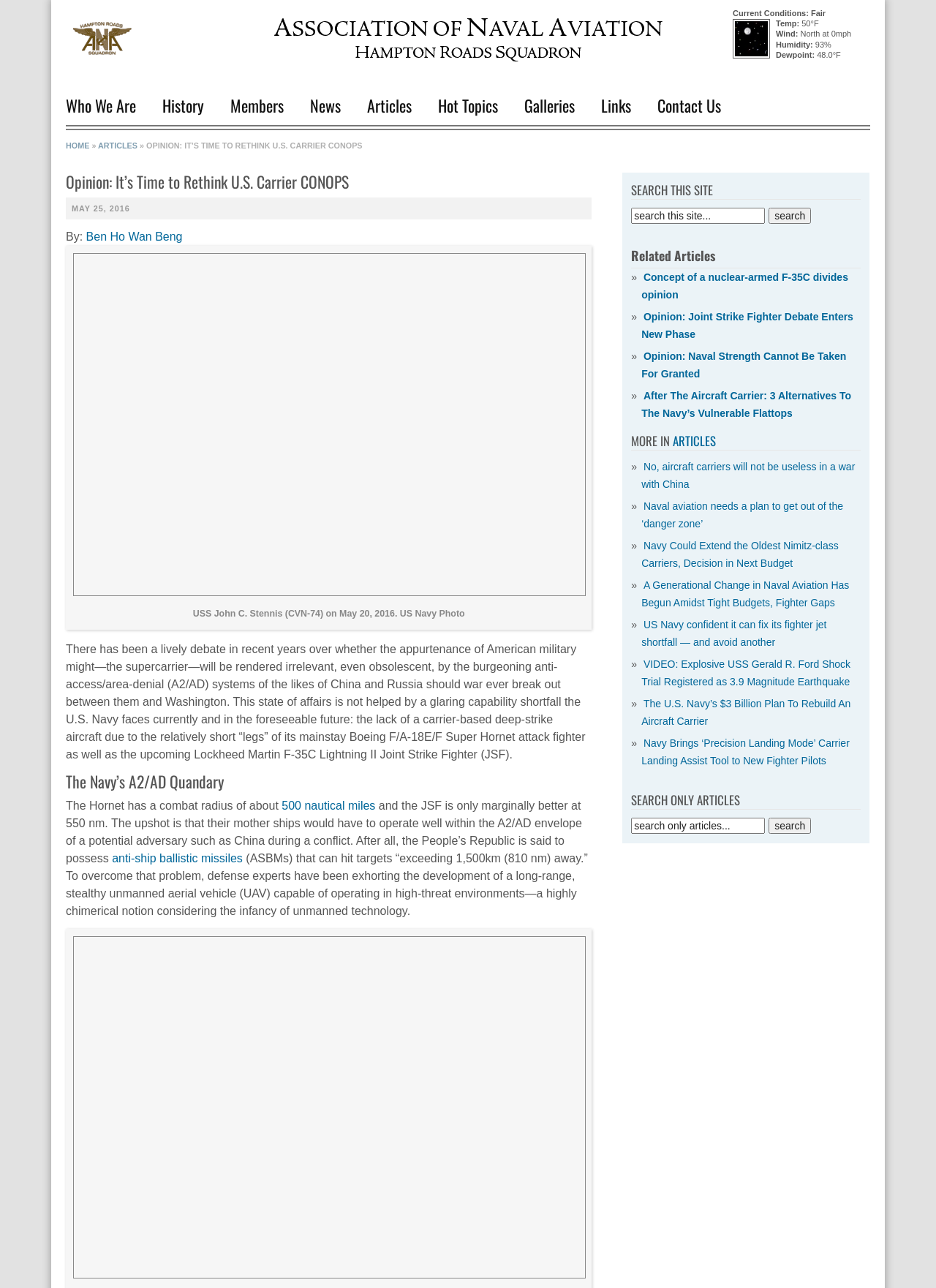What is the current weather condition?
Offer a detailed and full explanation in response to the question.

The current weather condition is Fair, which is indicated by the text 'Current Conditions: Fair' on the webpage.